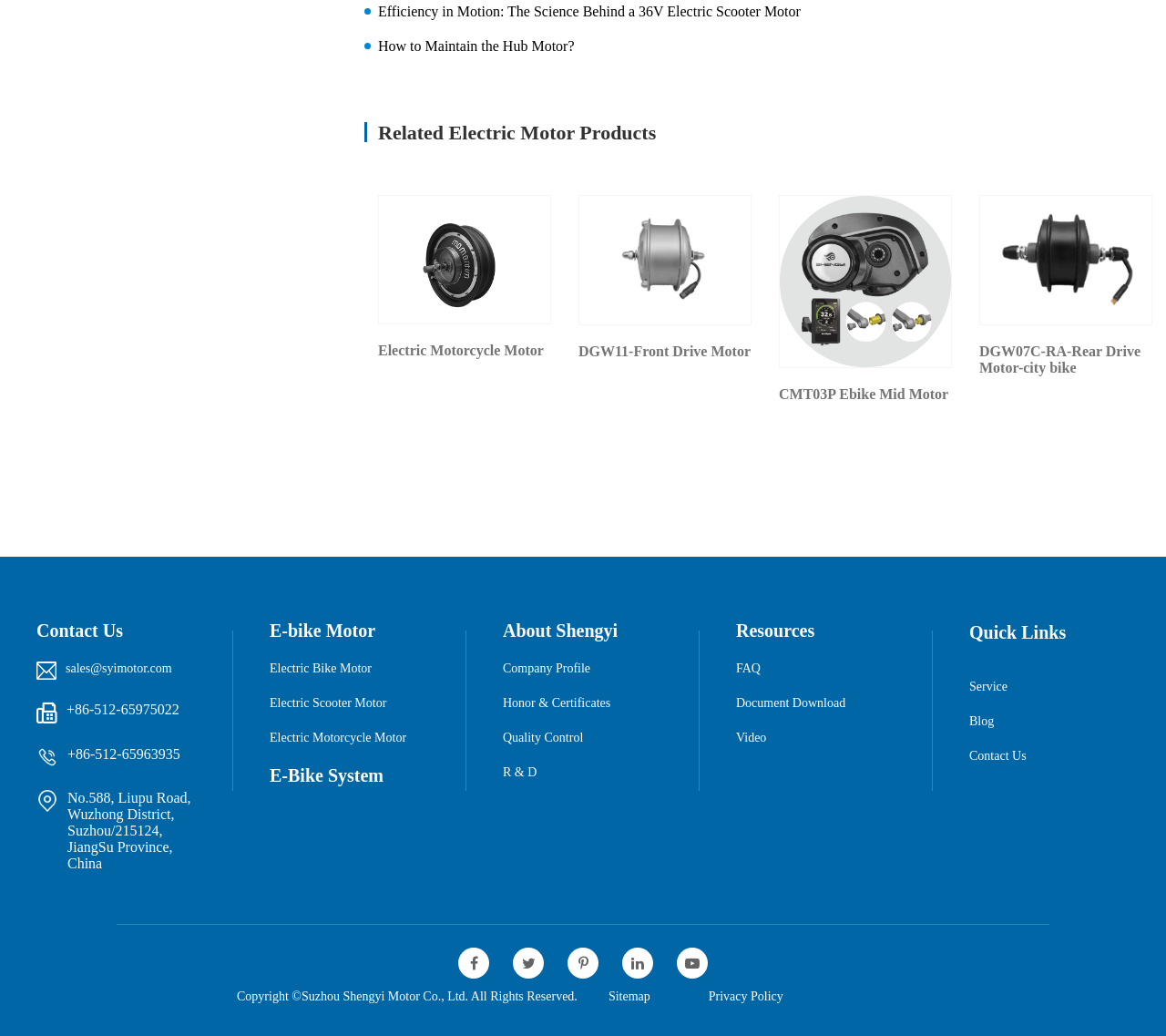Give a one-word or short-phrase answer to the following question: 
What is the address of the company?

No.588, Liupu Road, Wuzhong District, Suzhou/215124, JiangSu Province, China